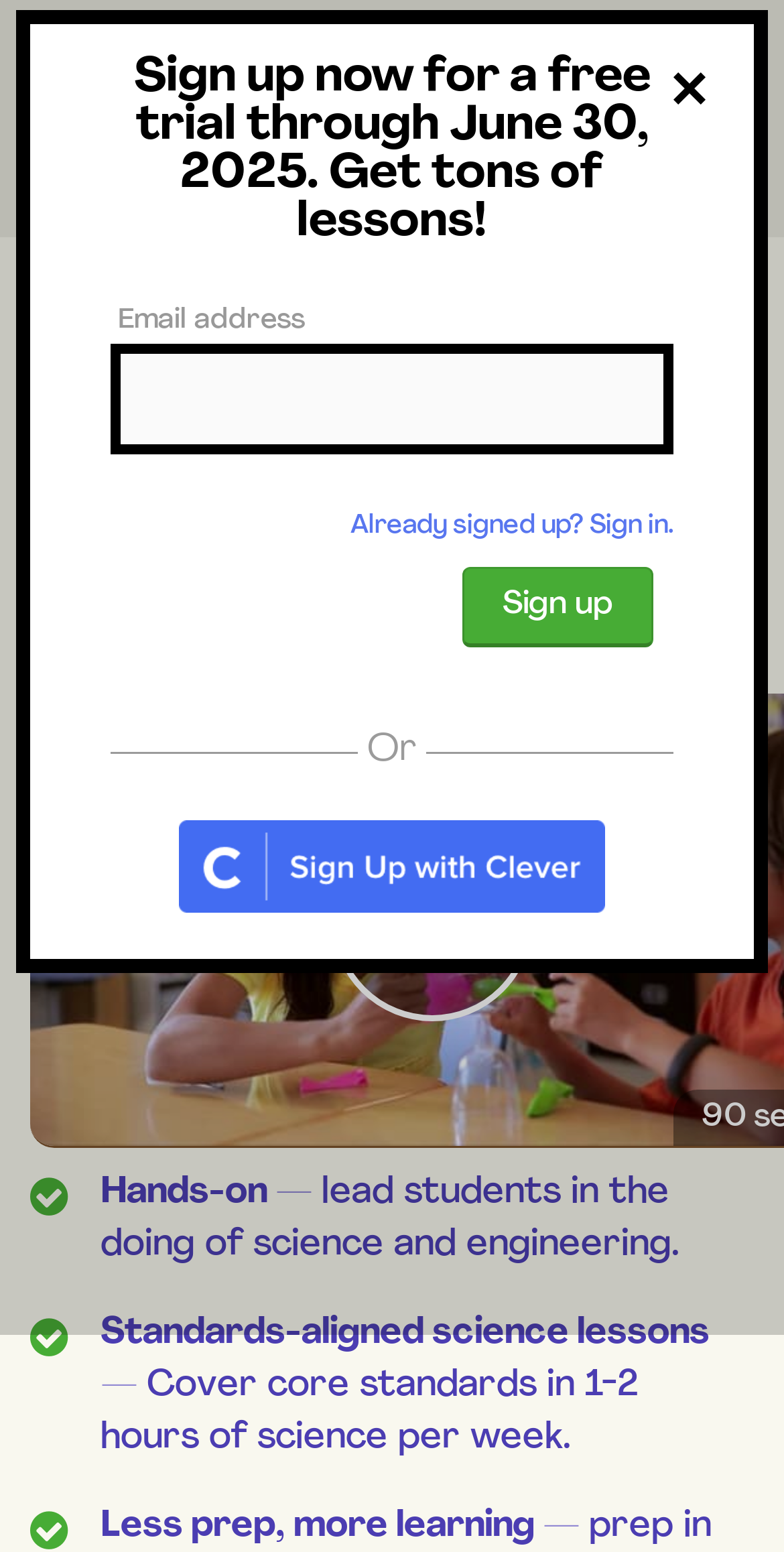Using the image as a reference, answer the following question in as much detail as possible:
What is the call-to-action for the free trial?

The call-to-action for the free trial is to 'sign up now' which can be found in the heading element with the text 'Sign up now for a free trial through June 30, 2025. Get tons of lessons!'.